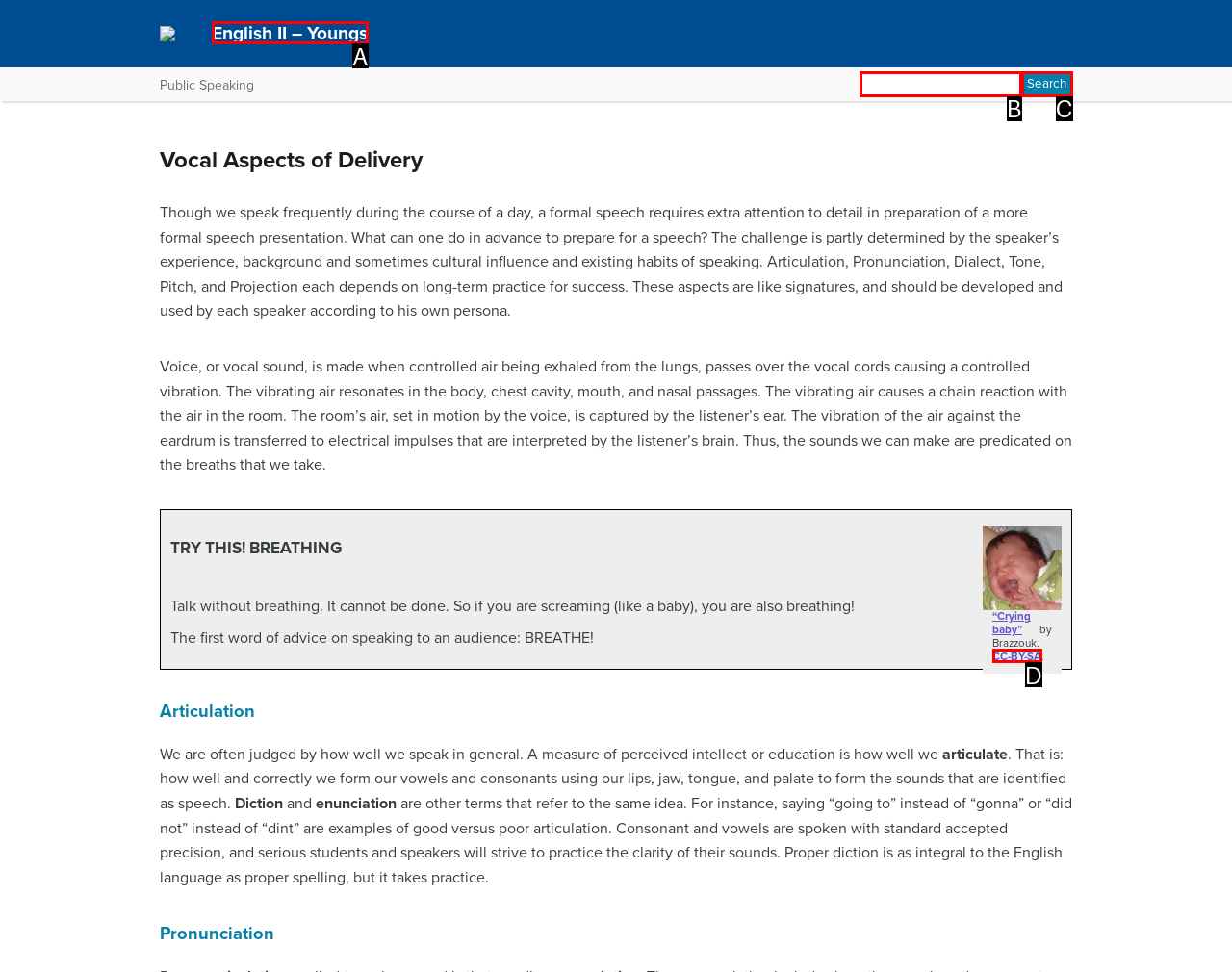From the given choices, determine which HTML element matches the description: English II – Youngs. Reply with the appropriate letter.

A